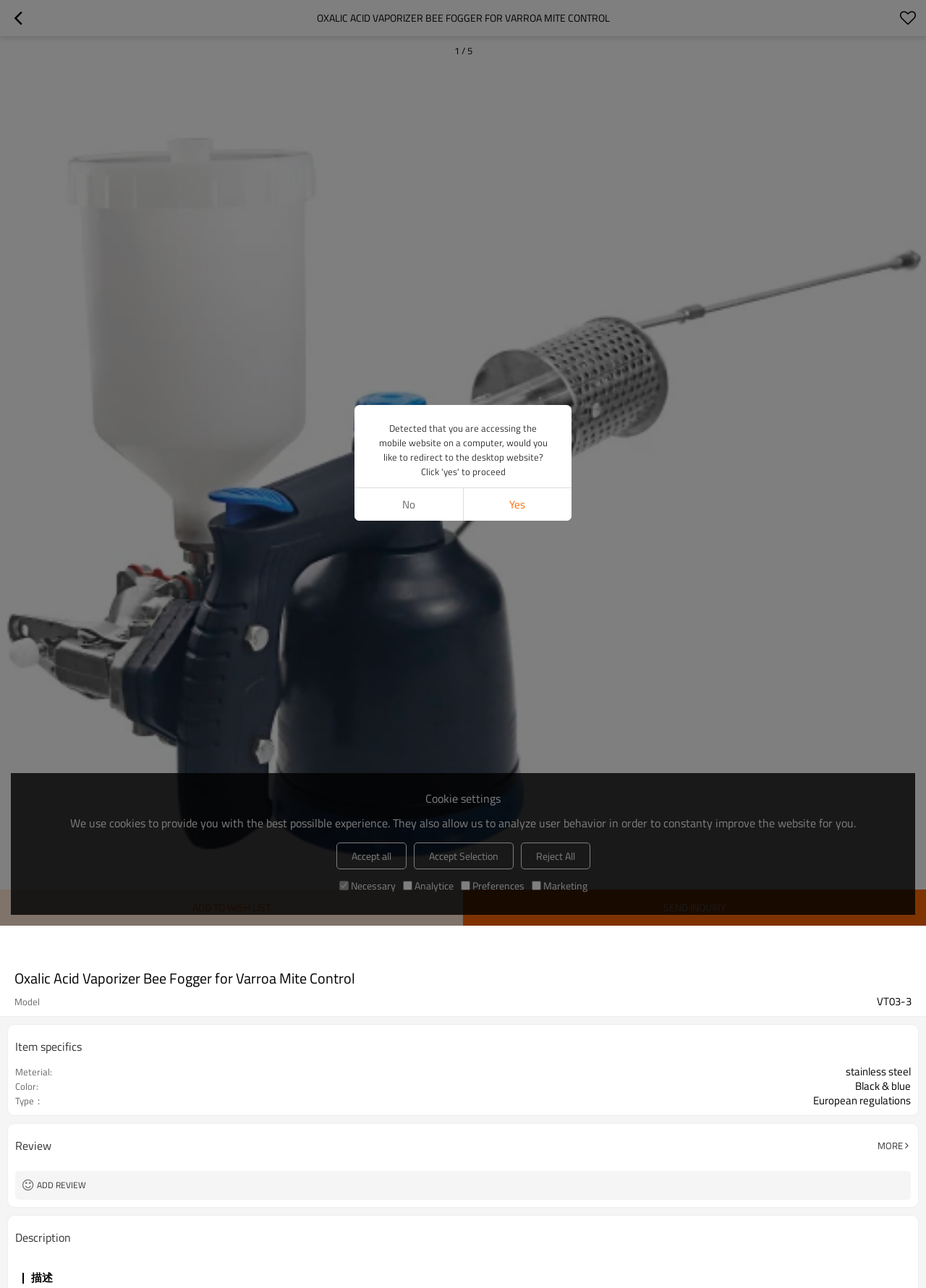Can you identify the bounding box coordinates of the clickable region needed to carry out this instruction: 'Click the SEND INQUIRY button'? The coordinates should be four float numbers within the range of 0 to 1, stated as [left, top, right, bottom].

[0.5, 0.691, 1.0, 0.719]